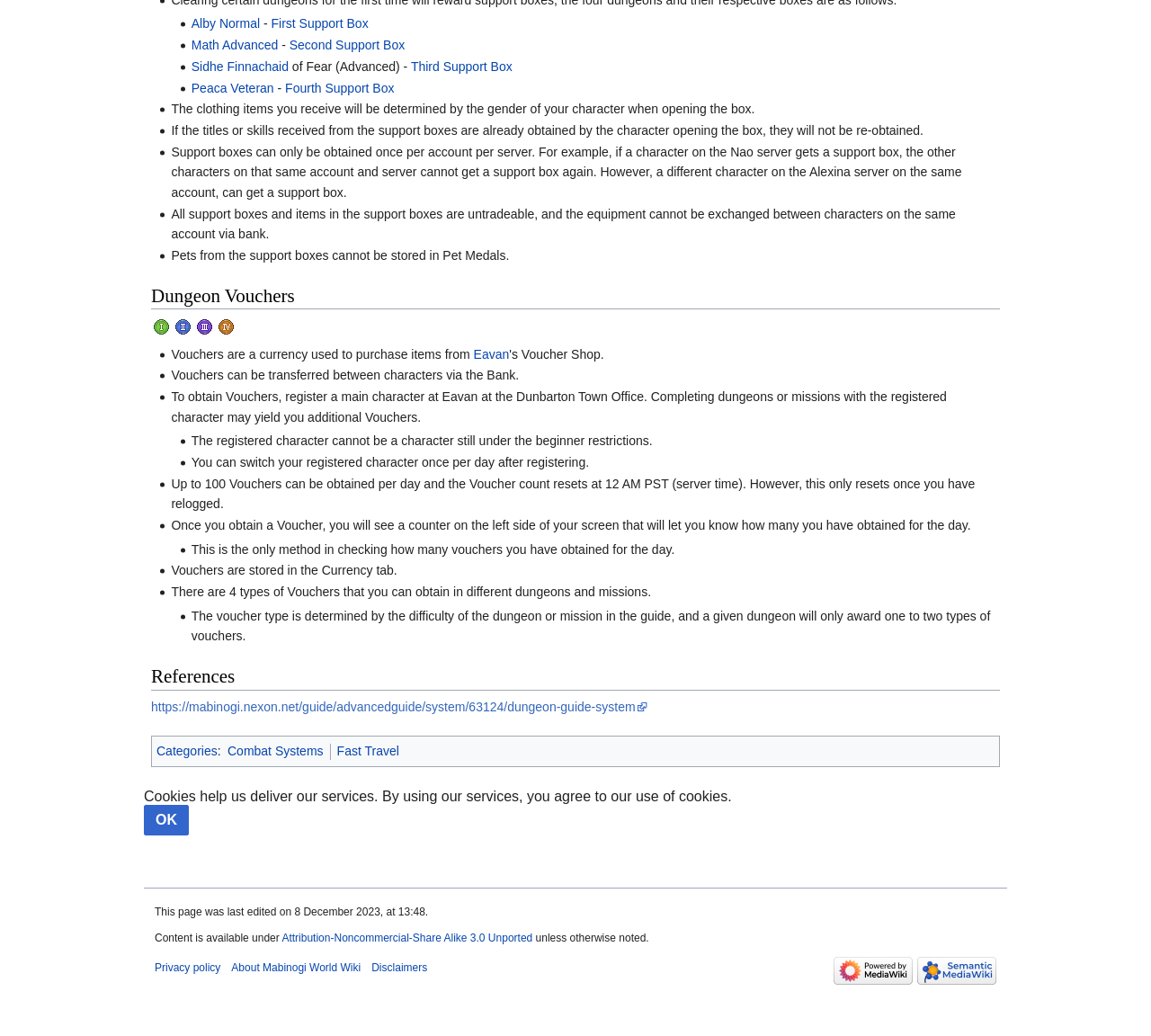How many types of Vouchers are there?
Refer to the image and provide a concise answer in one word or phrase.

4